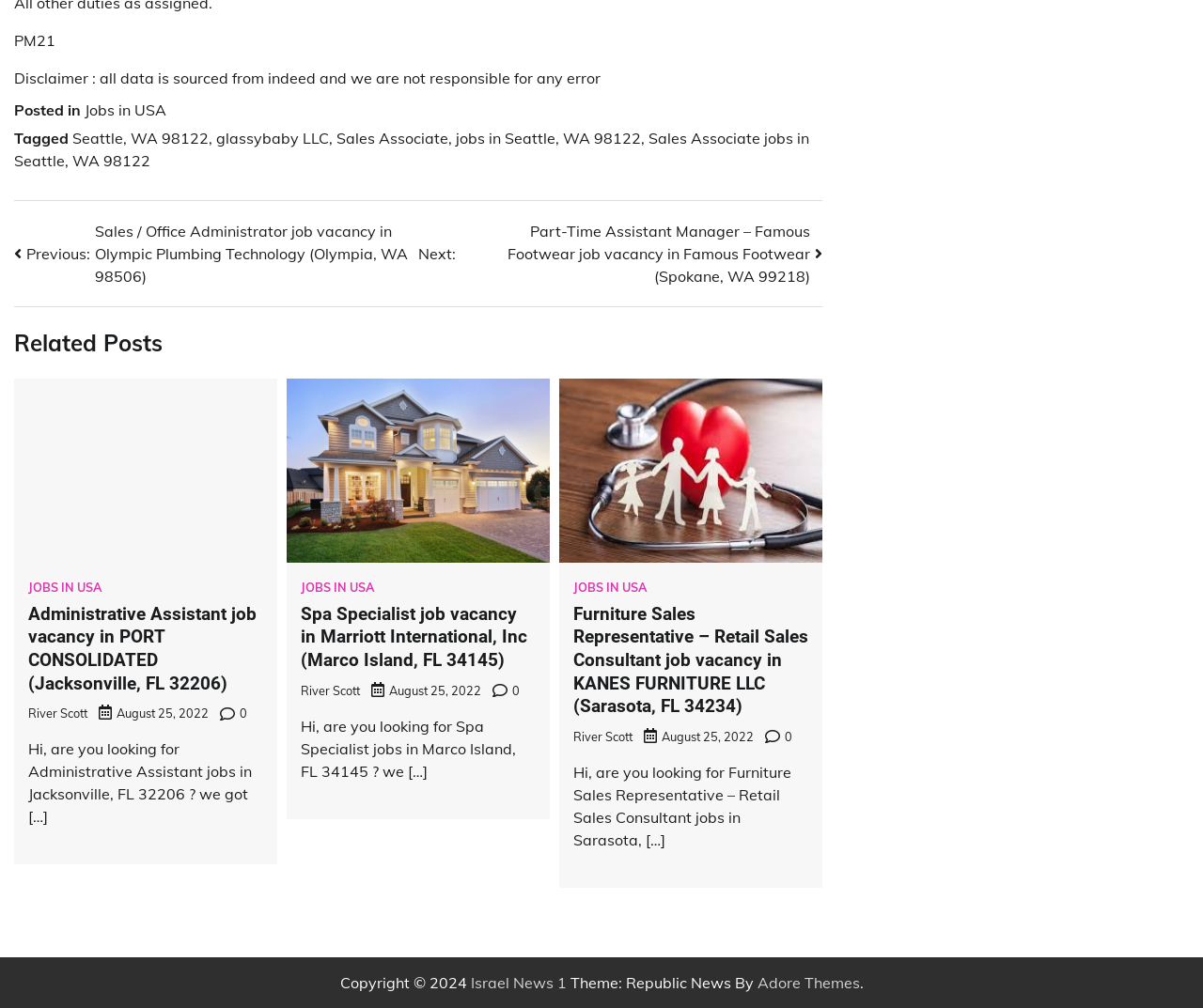Could you locate the bounding box coordinates for the section that should be clicked to accomplish this task: "View recipes".

None